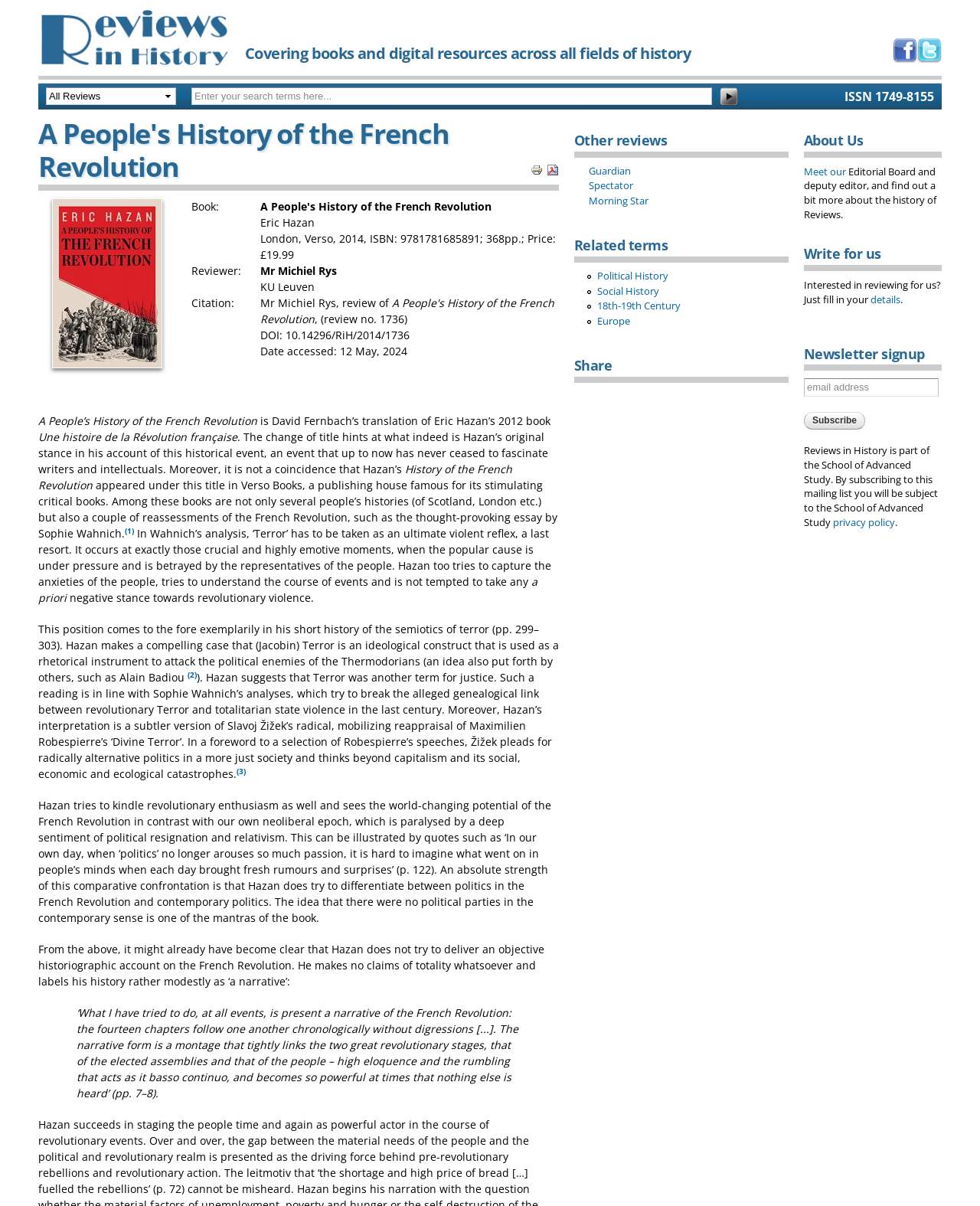Please find and report the bounding box coordinates of the element to click in order to perform the following action: "Search for recent entries". The coordinates should be expressed as four float numbers between 0 and 1, in the format [left, top, right, bottom].

None